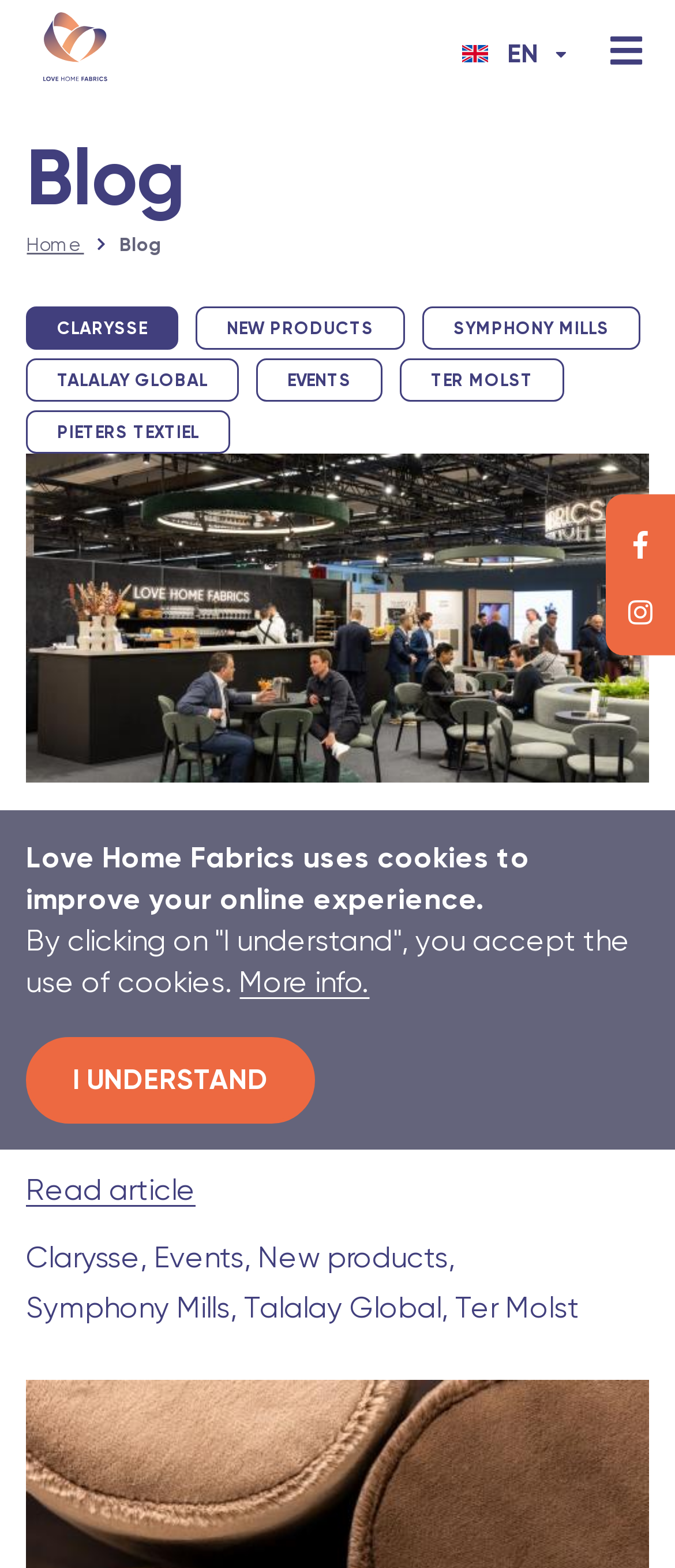Provide the bounding box coordinates of the section that needs to be clicked to accomplish the following instruction: "Visit the About page."

None